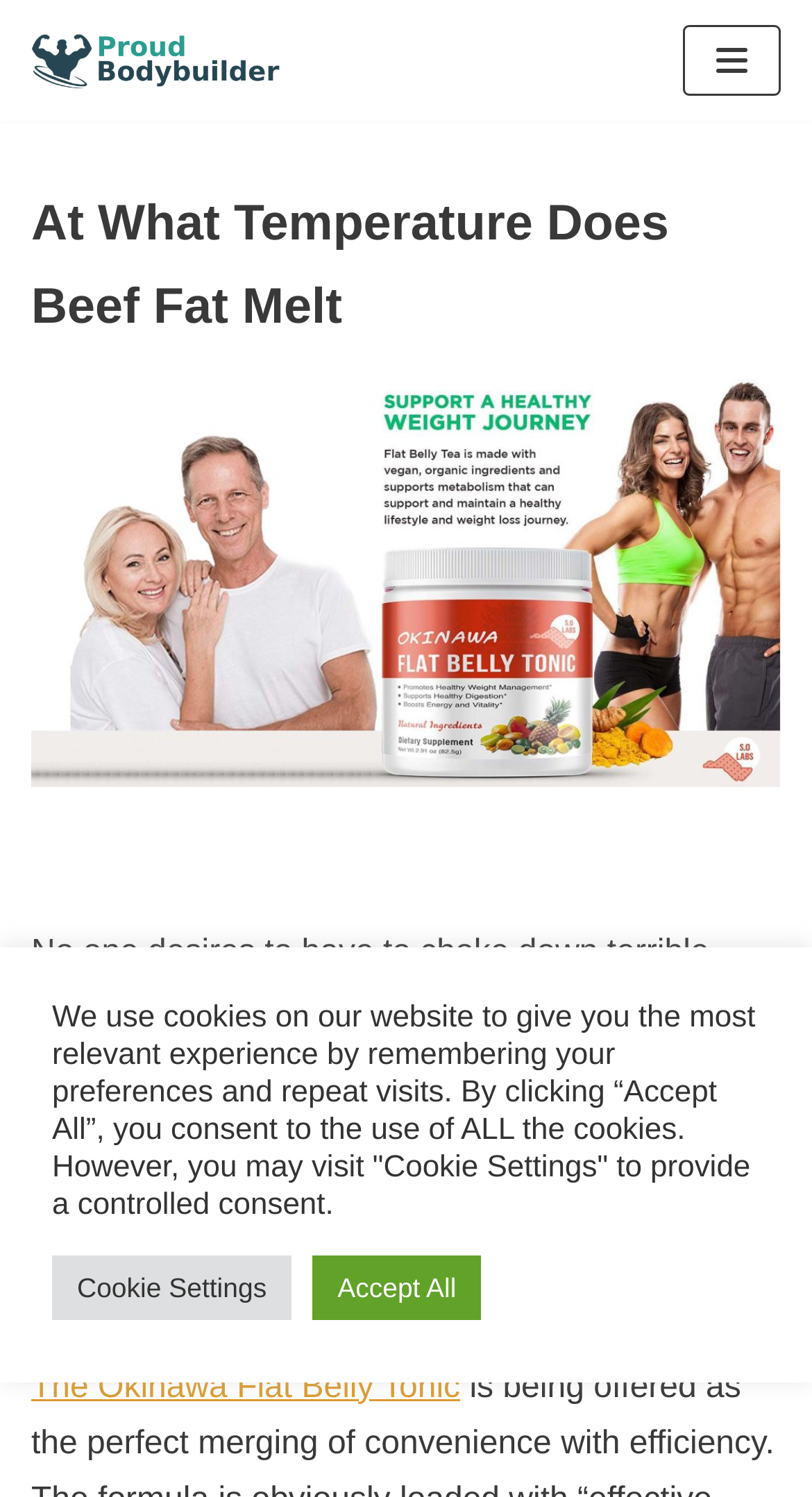What is the purpose of the supplements?
Refer to the image and respond with a one-word or short-phrase answer.

To get health benefits